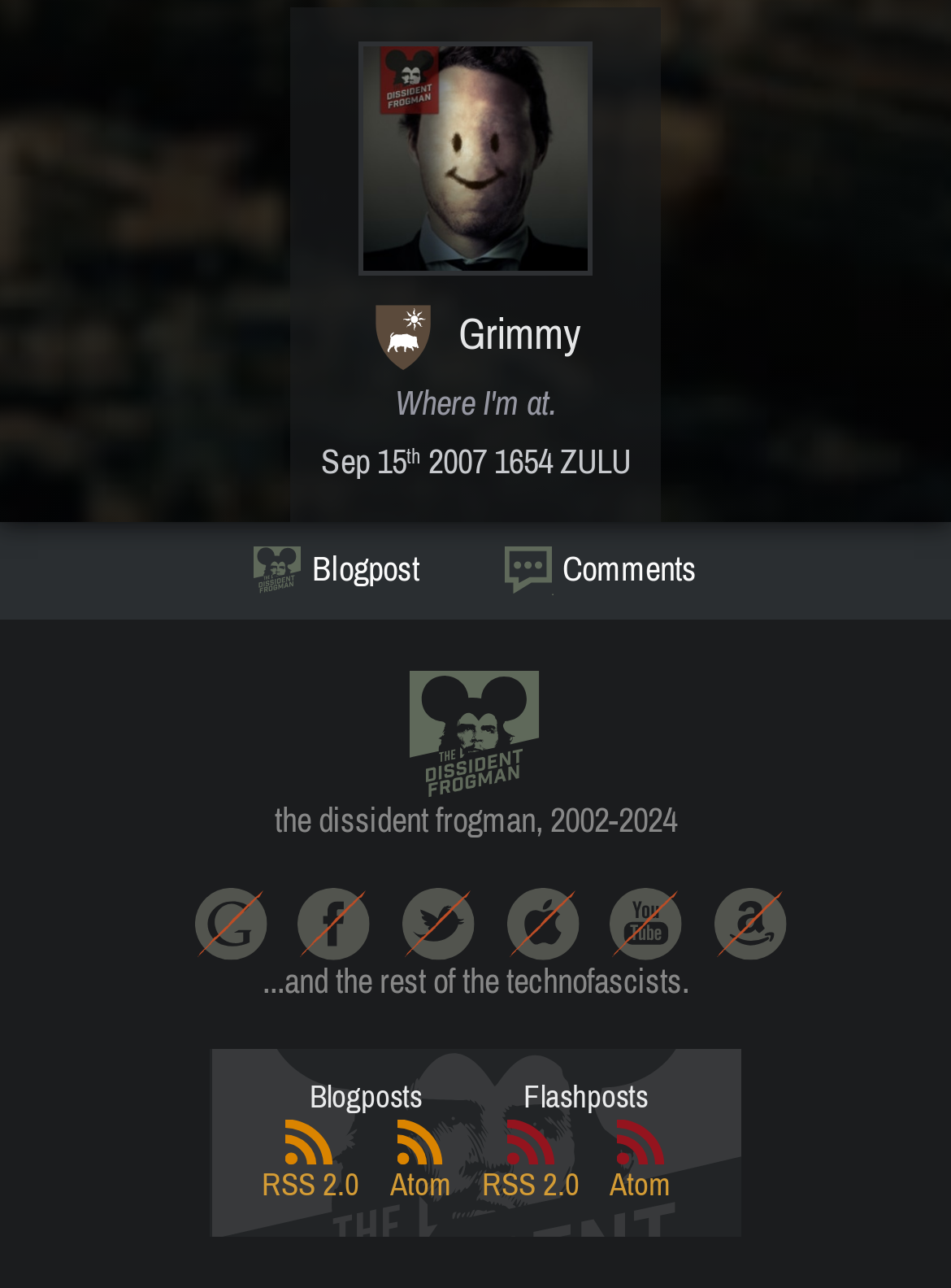Bounding box coordinates are specified in the format (top-left x, top-left y, bottom-right x, bottom-right y). All values are floating point numbers bounded between 0 and 1. Please provide the bounding box coordinate of the region this sentence describes: the dissident frogman, 2002-2024

[0.288, 0.52, 0.712, 0.655]